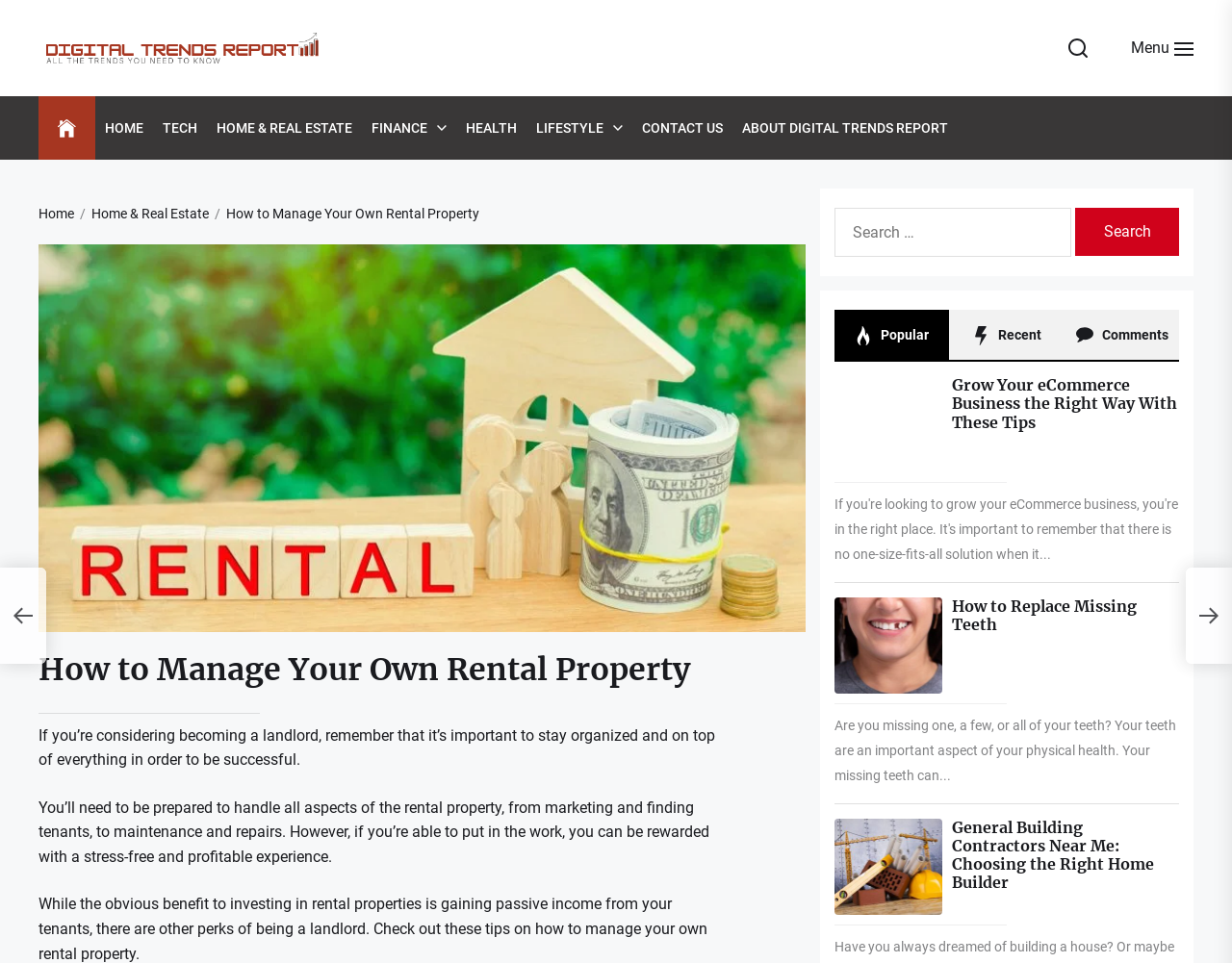Identify the title of the webpage and provide its text content.

How to Manage Your Own Rental Property